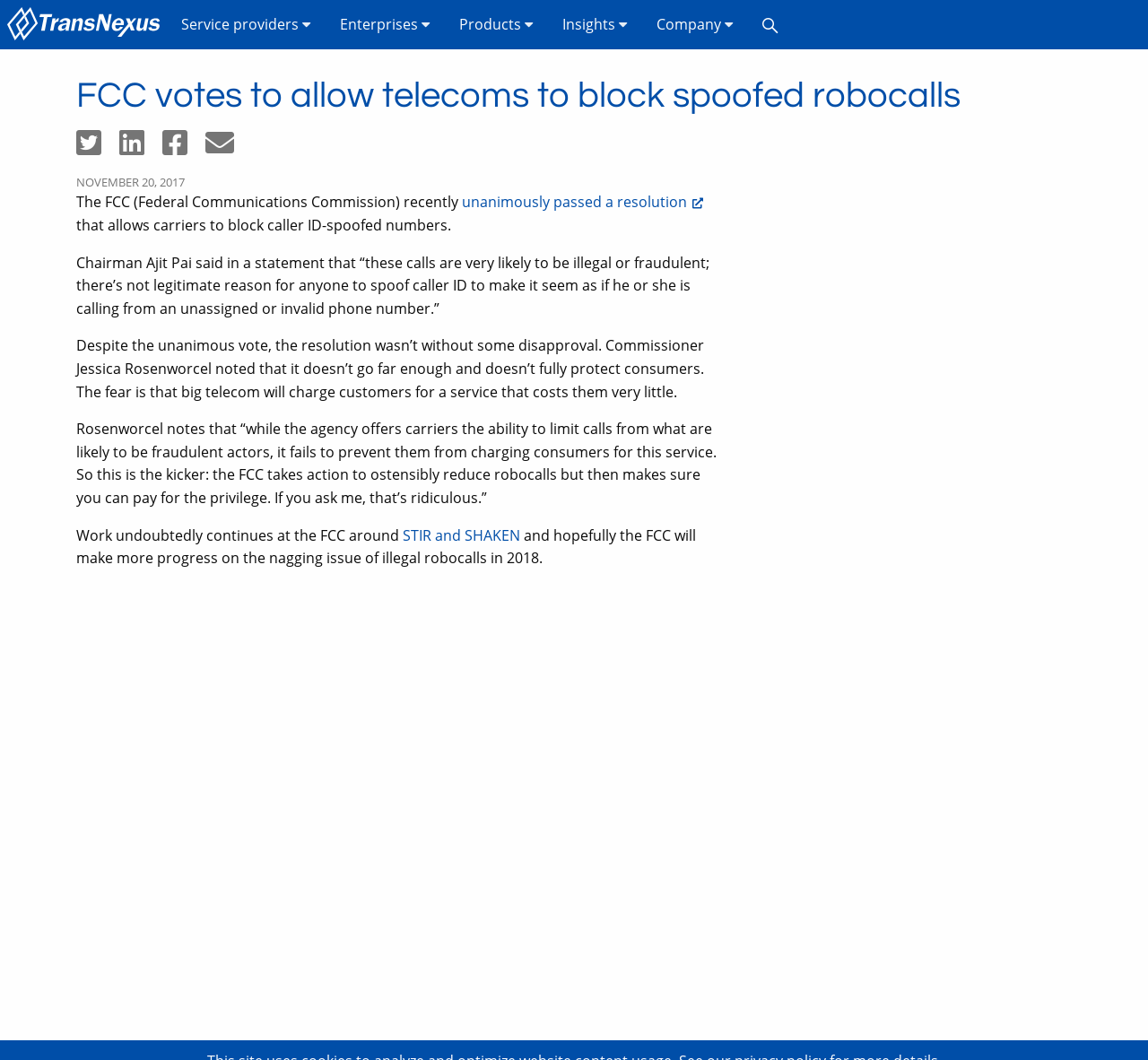Find and specify the bounding box coordinates that correspond to the clickable region for the instruction: "Search for something".

[0.651, 0.007, 0.69, 0.04]